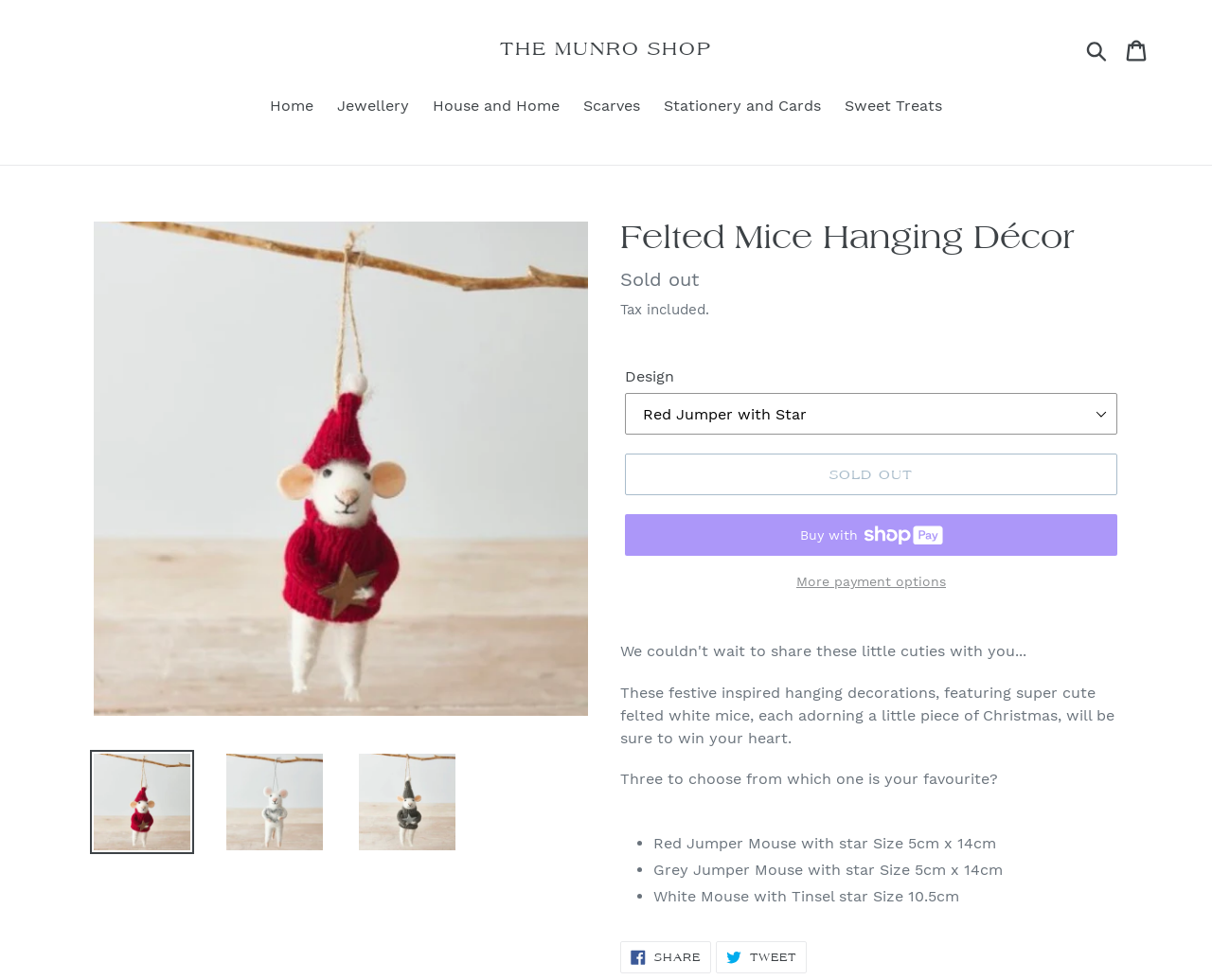Please indicate the bounding box coordinates of the element's region to be clicked to achieve the instruction: "View the 'Felted Mice Hanging Décor' image". Provide the coordinates as four float numbers between 0 and 1, i.e., [left, top, right, bottom].

[0.077, 0.226, 0.485, 0.73]